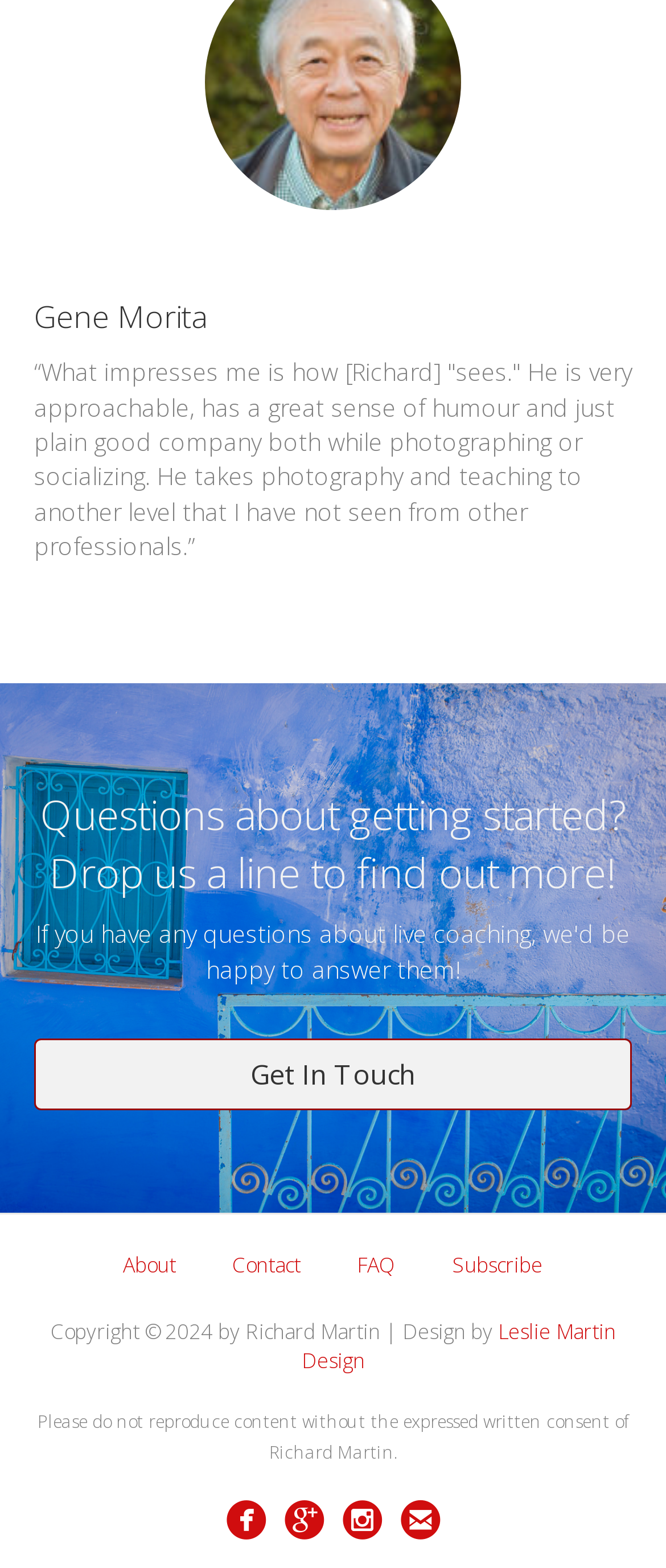Based on the element description Subscribe, identify the bounding box of the UI element in the given webpage screenshot. The coordinates should be in the format (top-left x, top-left y, bottom-right x, bottom-right y) and must be between 0 and 1.

[0.641, 0.796, 0.854, 0.829]